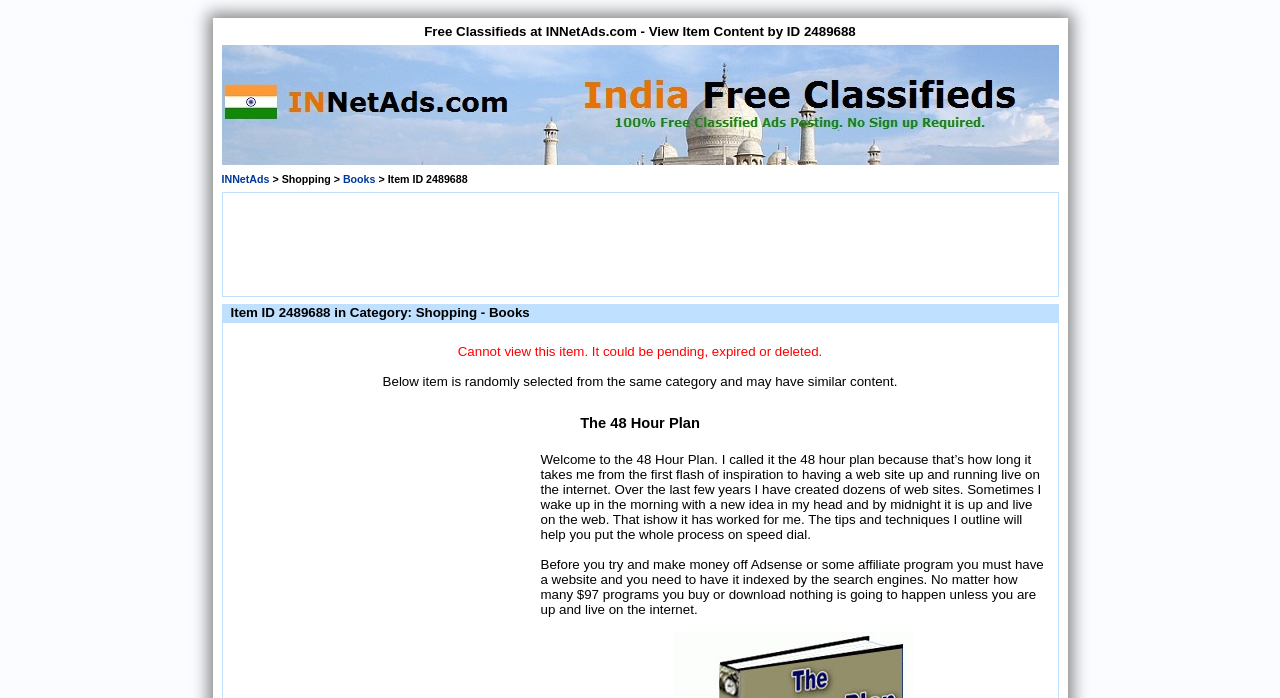Determine and generate the text content of the webpage's headline.

Free Classifieds at INNetAds.com - View Item Content by ID 2489688